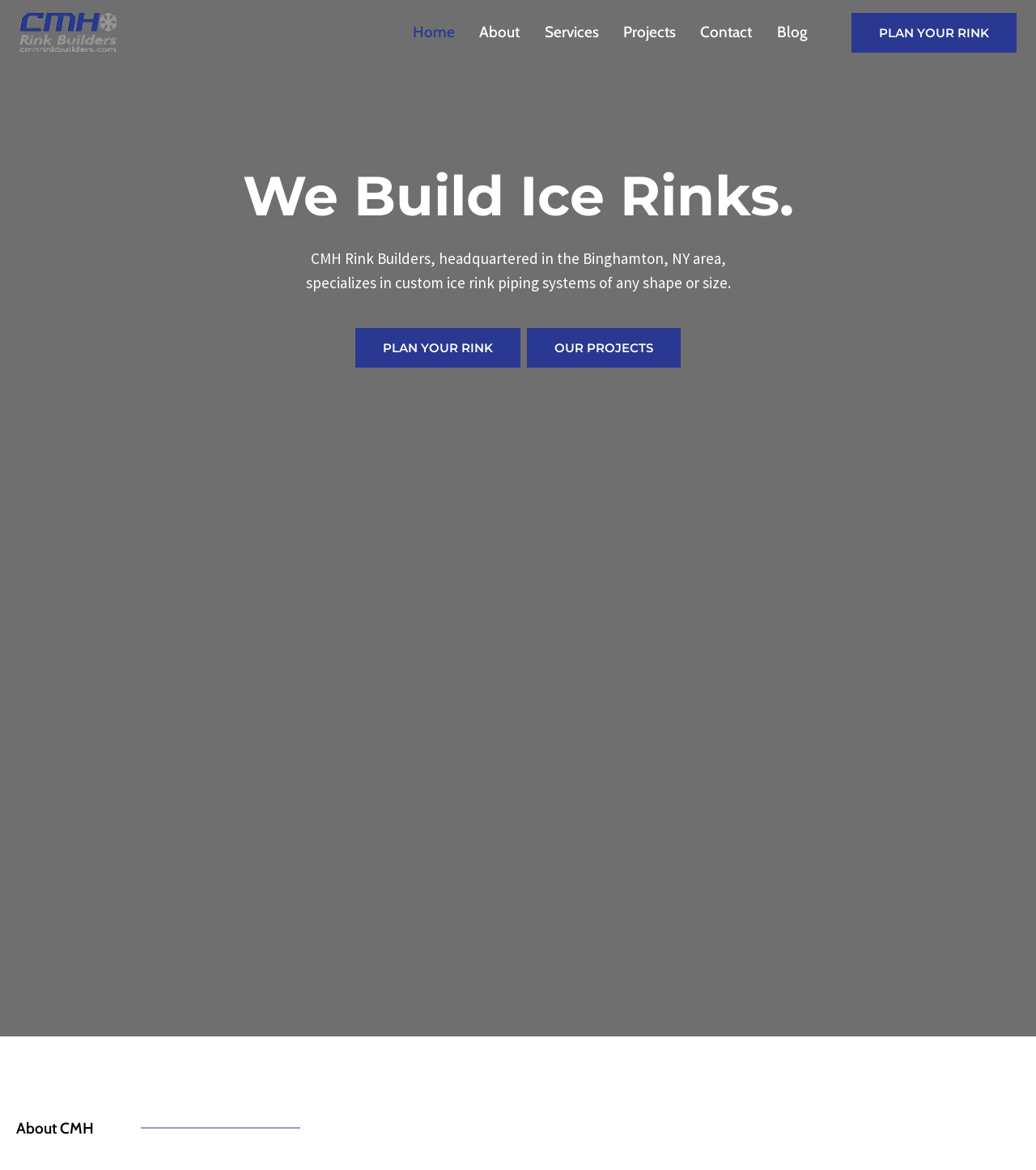How many navigation links are present in the primary navigation?
Answer the question in as much detail as possible.

The primary navigation section contains 6 links, namely 'Home', 'About', 'Services', 'Projects', 'Contact', and 'Blog'.